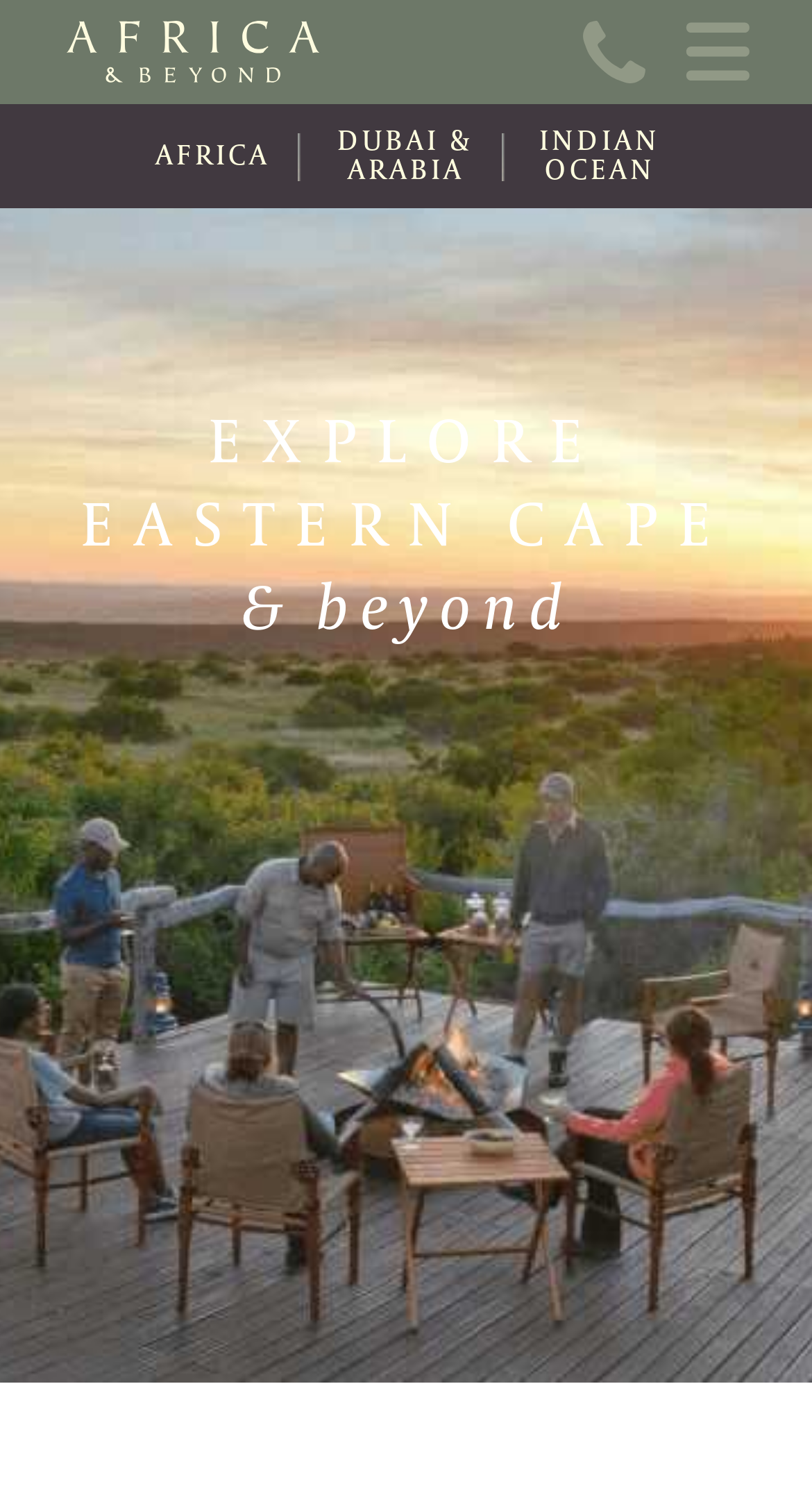Based on the description "DUBAI & ARABIA", find the bounding box of the specified UI element.

[0.378, 0.069, 0.622, 0.138]